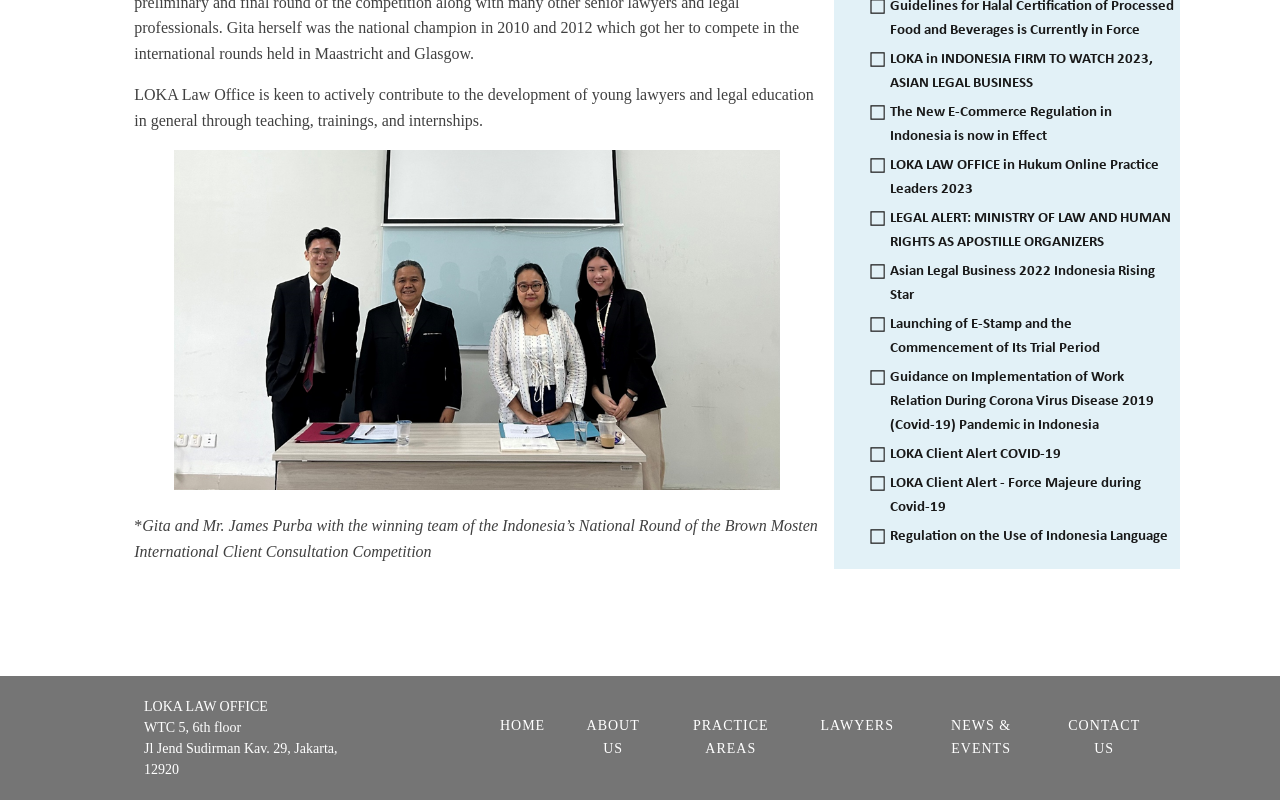From the element description Lawyers, predict the bounding box coordinates of the UI element. The coordinates must be specified in the format (top-left x, top-left y, bottom-right x, bottom-right y) and should be within the 0 to 1 range.

[0.625, 0.884, 0.714, 0.932]